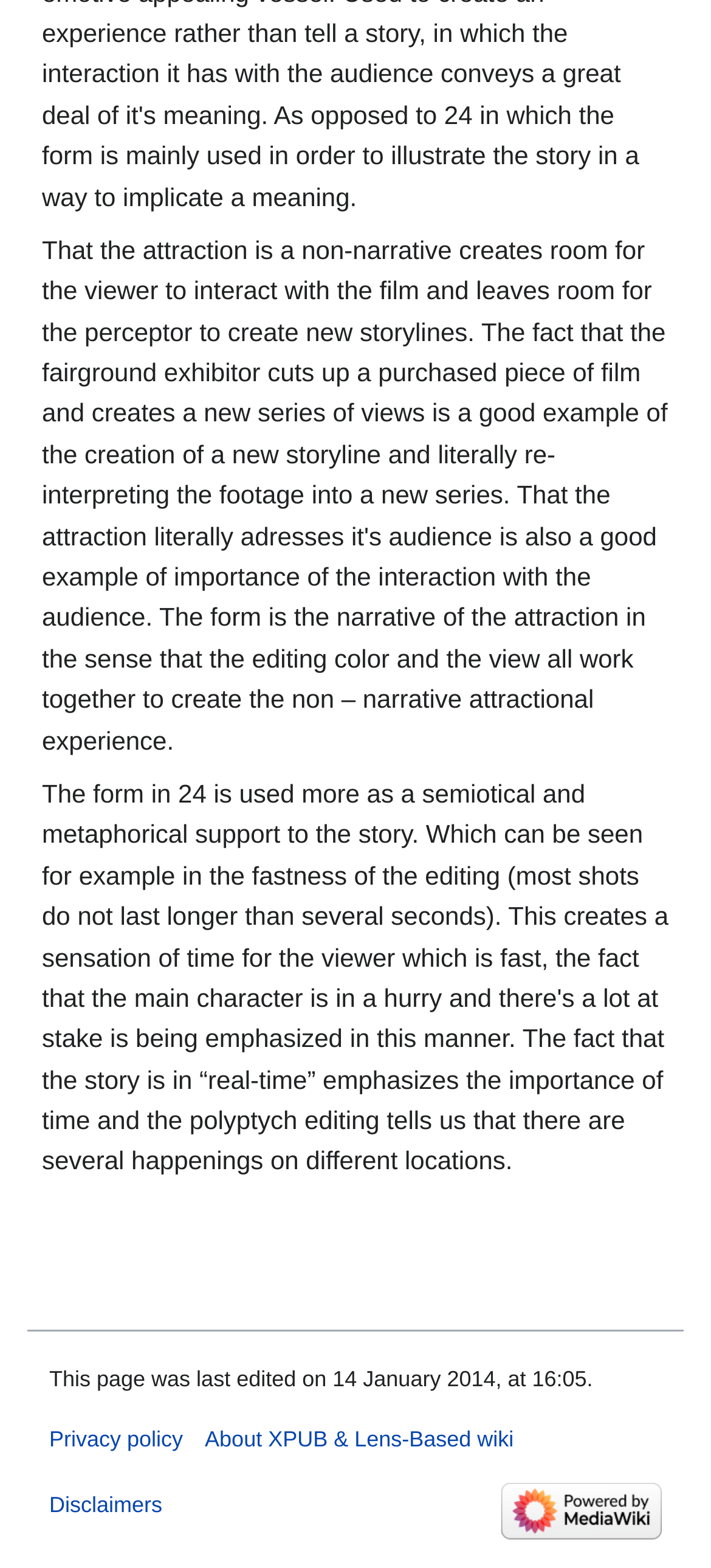Observe the image and answer the following question in detail: What is the purpose of the link 'About XPUB & Lens-Based wiki'?

I inferred the purpose of the link 'About XPUB & Lens-Based wiki' by considering its text content and its position among other links at the bottom of the page, which suggests that it is providing additional information about the wiki.